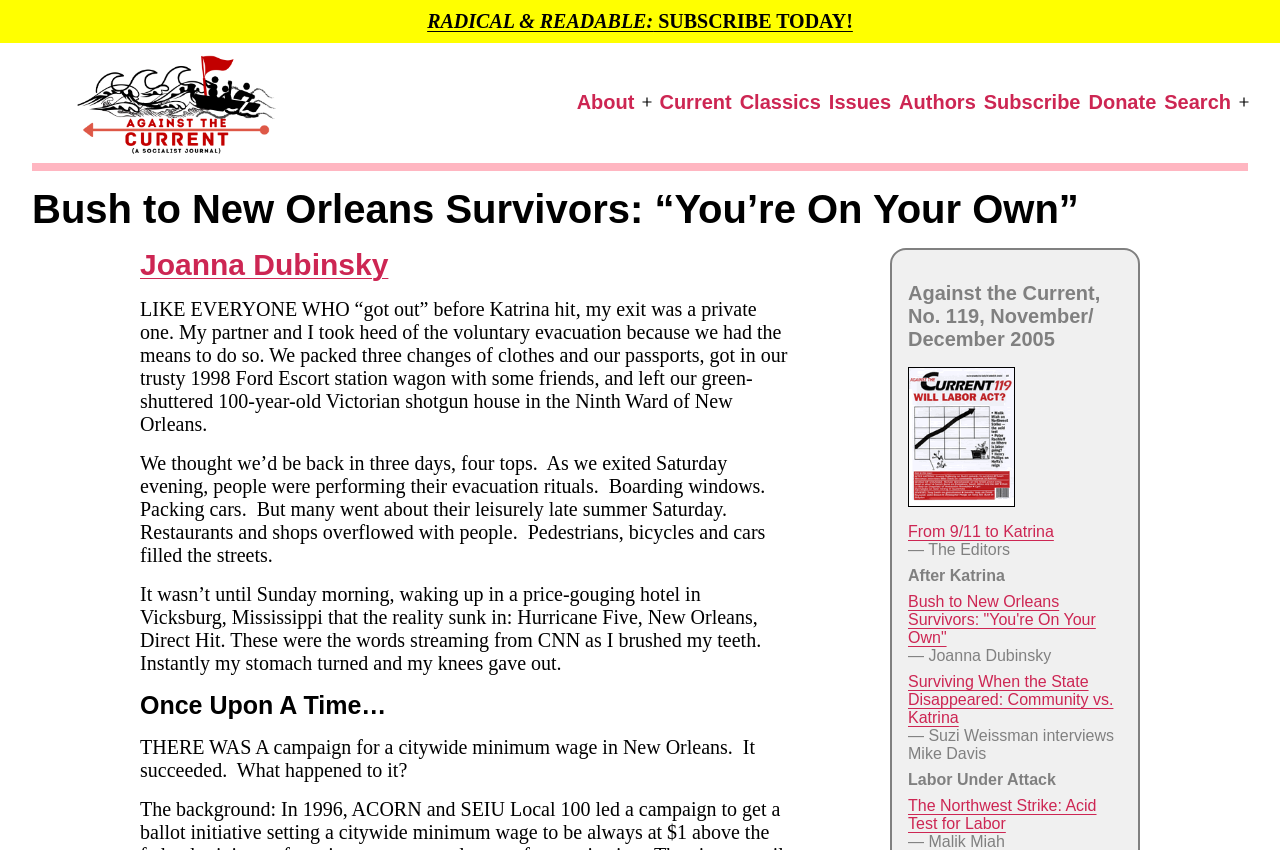Give a concise answer using only one word or phrase for this question:
How many articles are listed on the webpage?

7